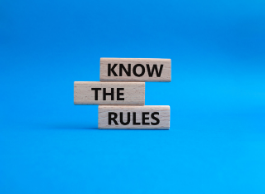What material are the blocks made of?
Give a single word or phrase answer based on the content of the image.

Wood